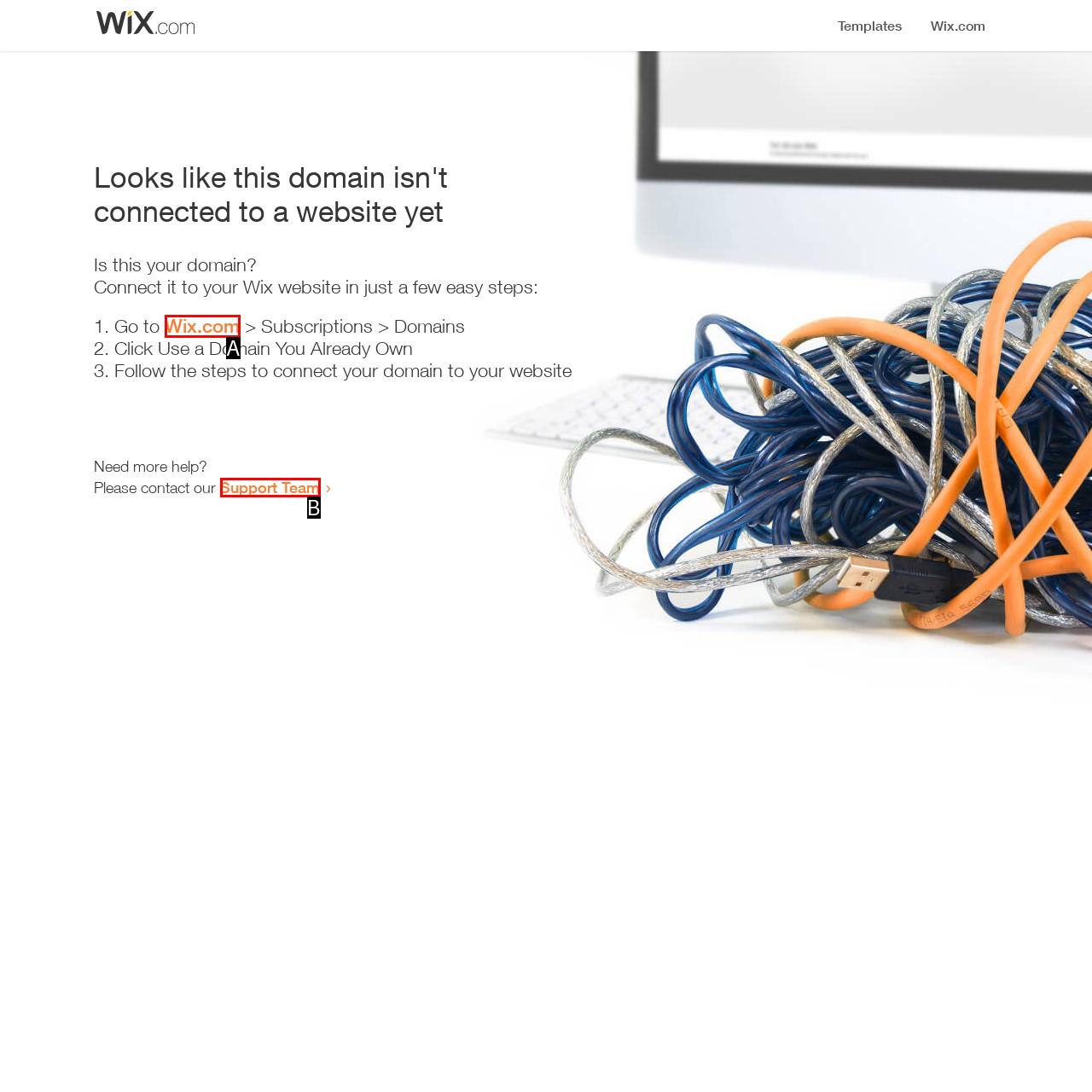Match the description: Wix.com to the appropriate HTML element. Respond with the letter of your selected option.

A